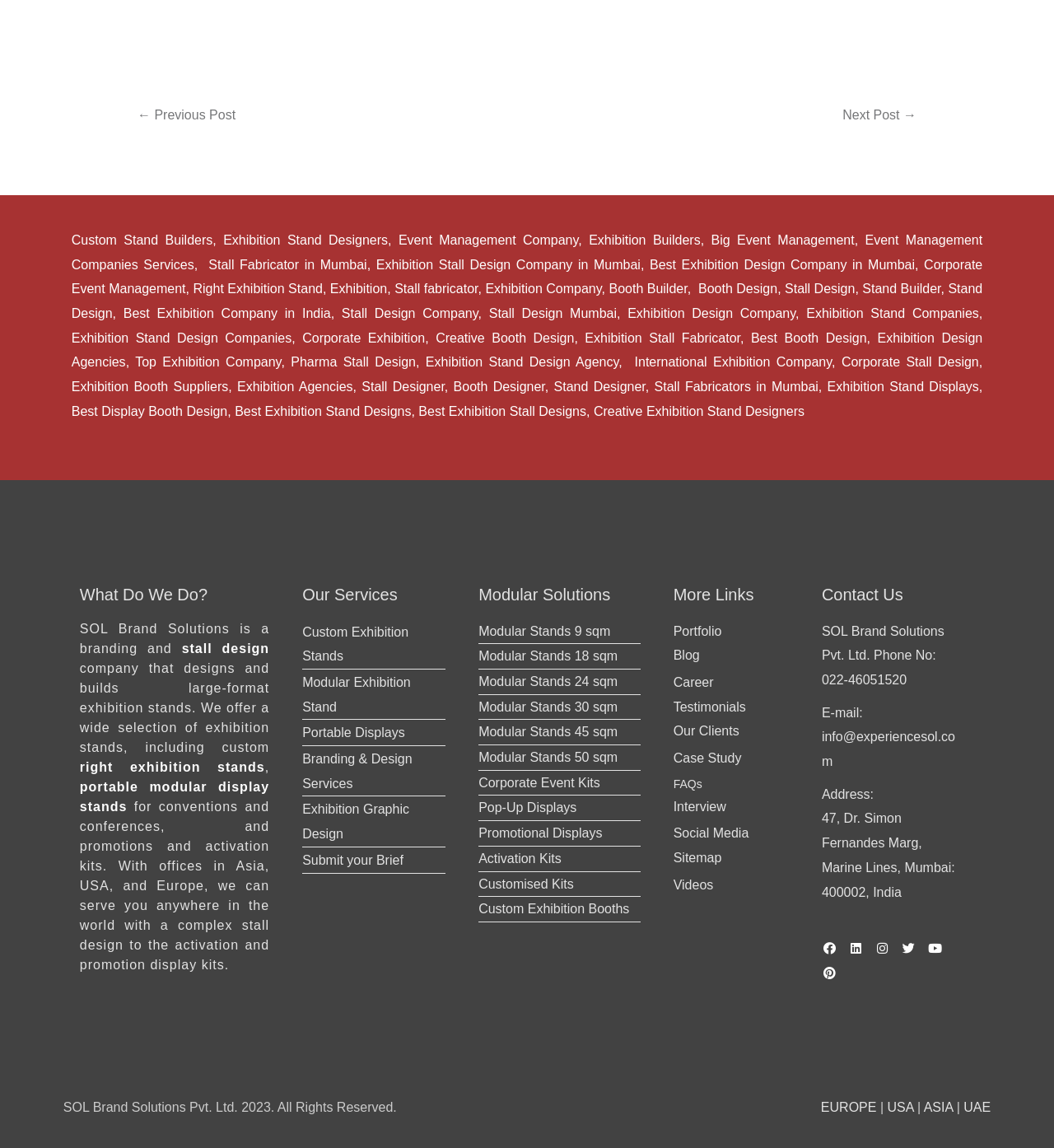Extract the bounding box coordinates for the UI element described by the text: "Exhibition Booth Suppliers,". The coordinates should be in the form of [left, top, right, bottom] with values between 0 and 1.

[0.068, 0.331, 0.22, 0.343]